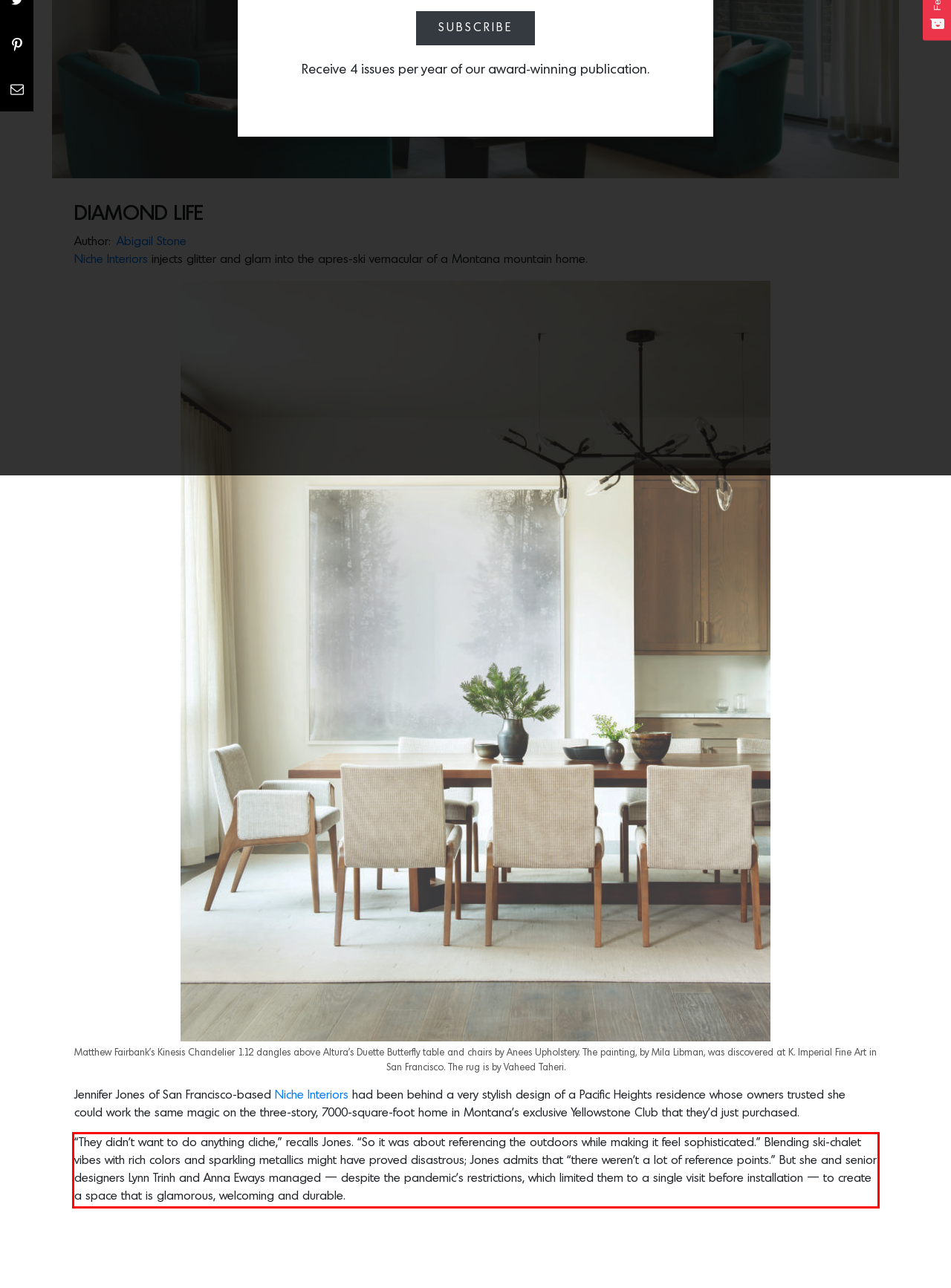Identify and transcribe the text content enclosed by the red bounding box in the given screenshot.

“They didn’t want to do anything cliche,” recalls Jones. “So it was about referencing the outdoors while making it feel sophisticated.” Blending ski-chalet vibes with rich colors and sparkling metallics might have proved disastrous; Jones admits that “there weren’t a lot of reference points.” But she and senior designers Lynn Trinh and Anna Eways managed — despite the pandemic’s restrictions, which limited them to a single visit before installation — to create a space that is glamorous, welcoming and durable.